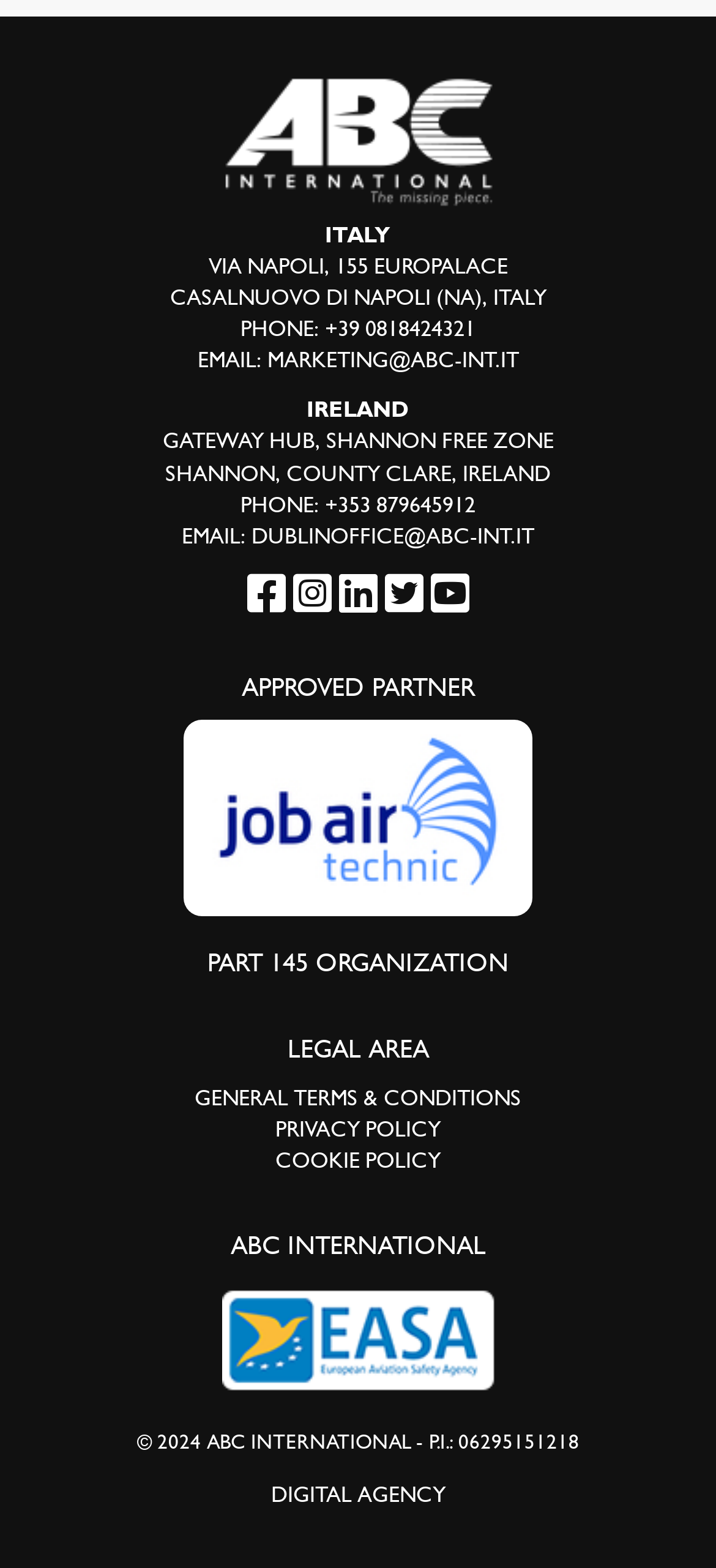Identify the bounding box coordinates of the region that should be clicked to execute the following instruction: "Call the phone number in Ireland".

[0.454, 0.313, 0.664, 0.33]